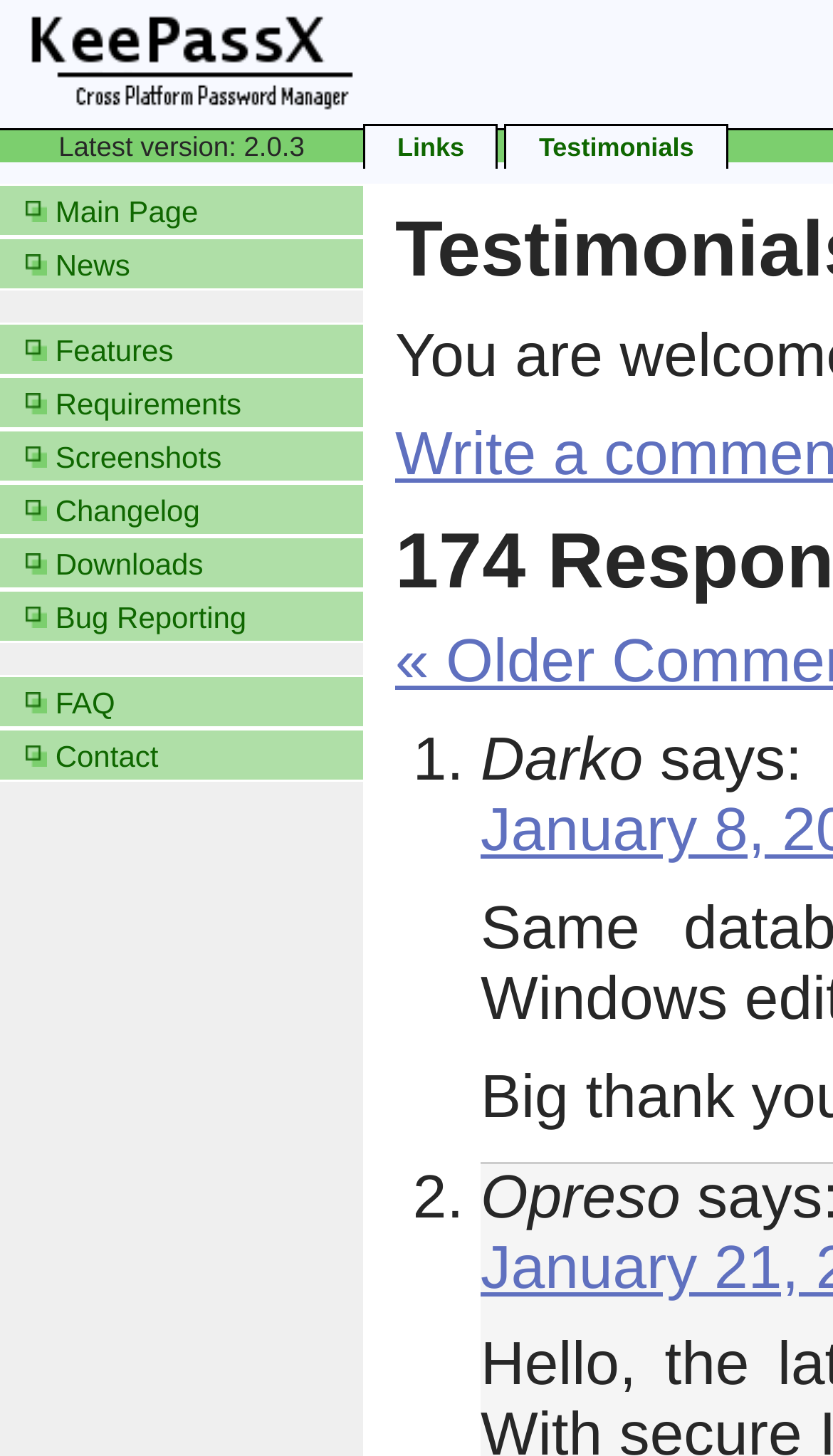Construct a thorough caption encompassing all aspects of the webpage.

The webpage is about KeePassX, a password manager, and it displays testimonials from users. At the top left, there is an image of the KeePassX logo. Next to the logo, the latest version of KeePassX, 2.0.3, is displayed. 

On the top right, there are navigation links, including "Links", "Testimonials", and others. Below the navigation links, there is a vertical menu on the left side, listing various pages such as "Main Page", "News", "Features", "Requirements", "Screenshots", "Changelog", "Downloads", "Bug Reporting", "FAQ", and "Contact".

The main content of the page is a list of testimonials from users, with each item marked by a numbered list marker. The first testimonial is from "Darko", and the second one is from "Opreso". The testimonials are placed in the middle of the page, with the list markers aligned to the left and the user names and quotes aligned to the right.